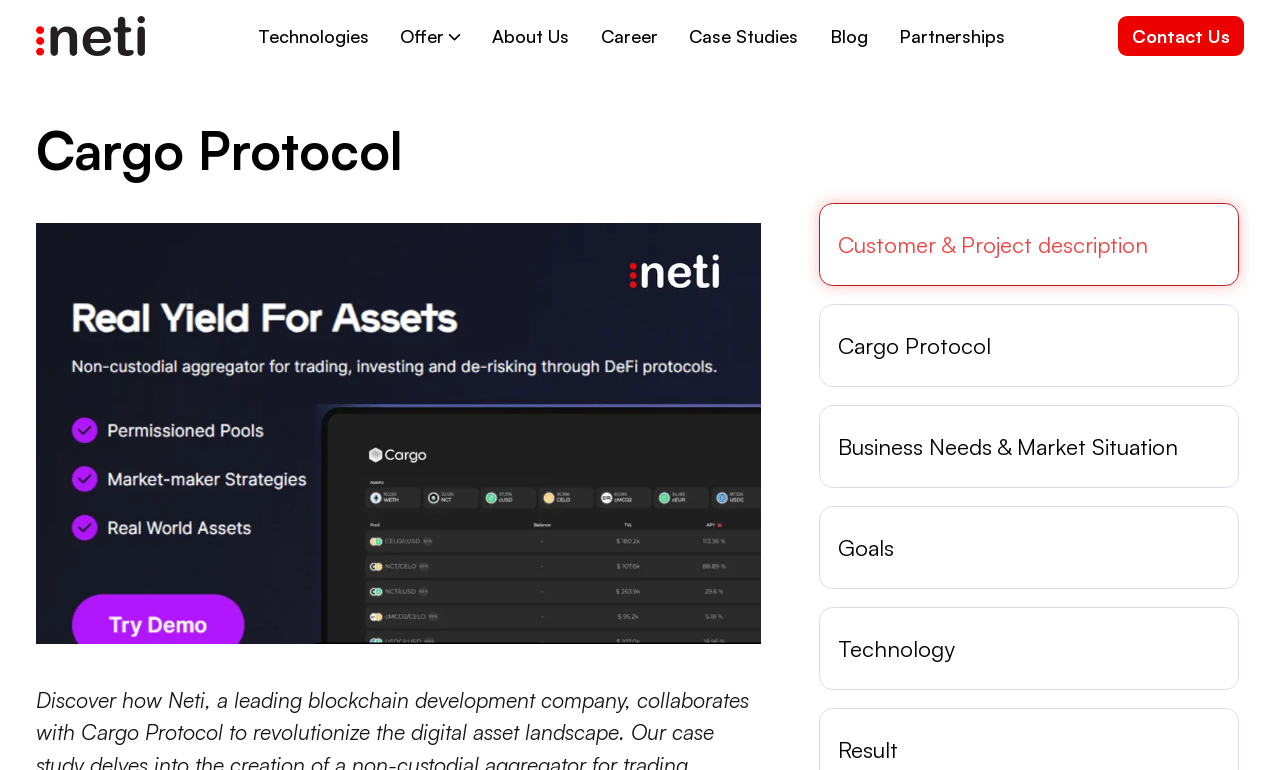Give a concise answer of one word or phrase to the question: 
How many services are listed under Blockchain Development Services?

5